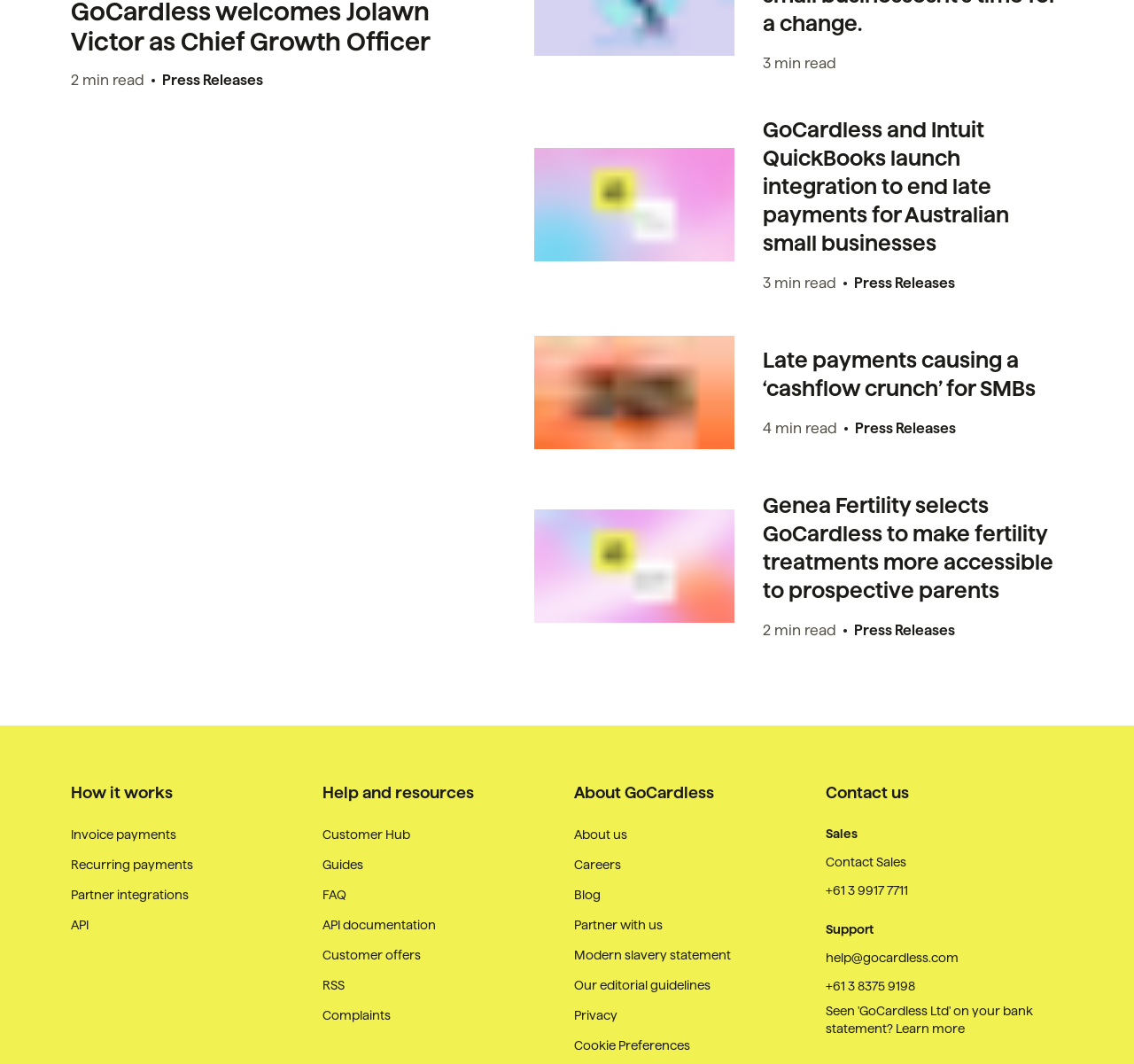Answer the question below with a single word or a brief phrase: 
What is the purpose of the 'Cookie Preferences' button?

To set cookie preferences